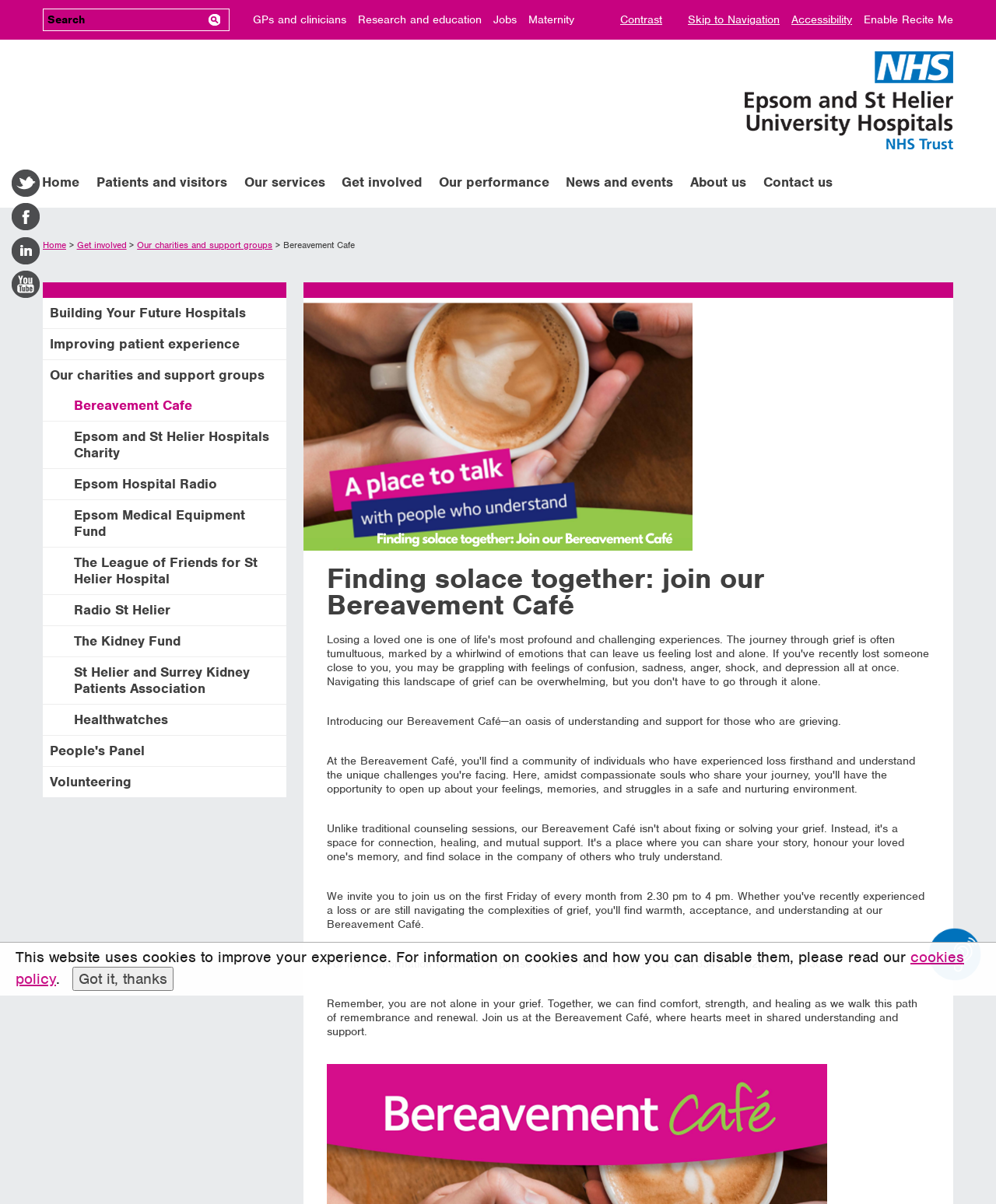Identify the bounding box coordinates of the clickable section necessary to follow the following instruction: "Search for something". The coordinates should be presented as four float numbers from 0 to 1, i.e., [left, top, right, bottom].

[0.043, 0.007, 0.23, 0.026]